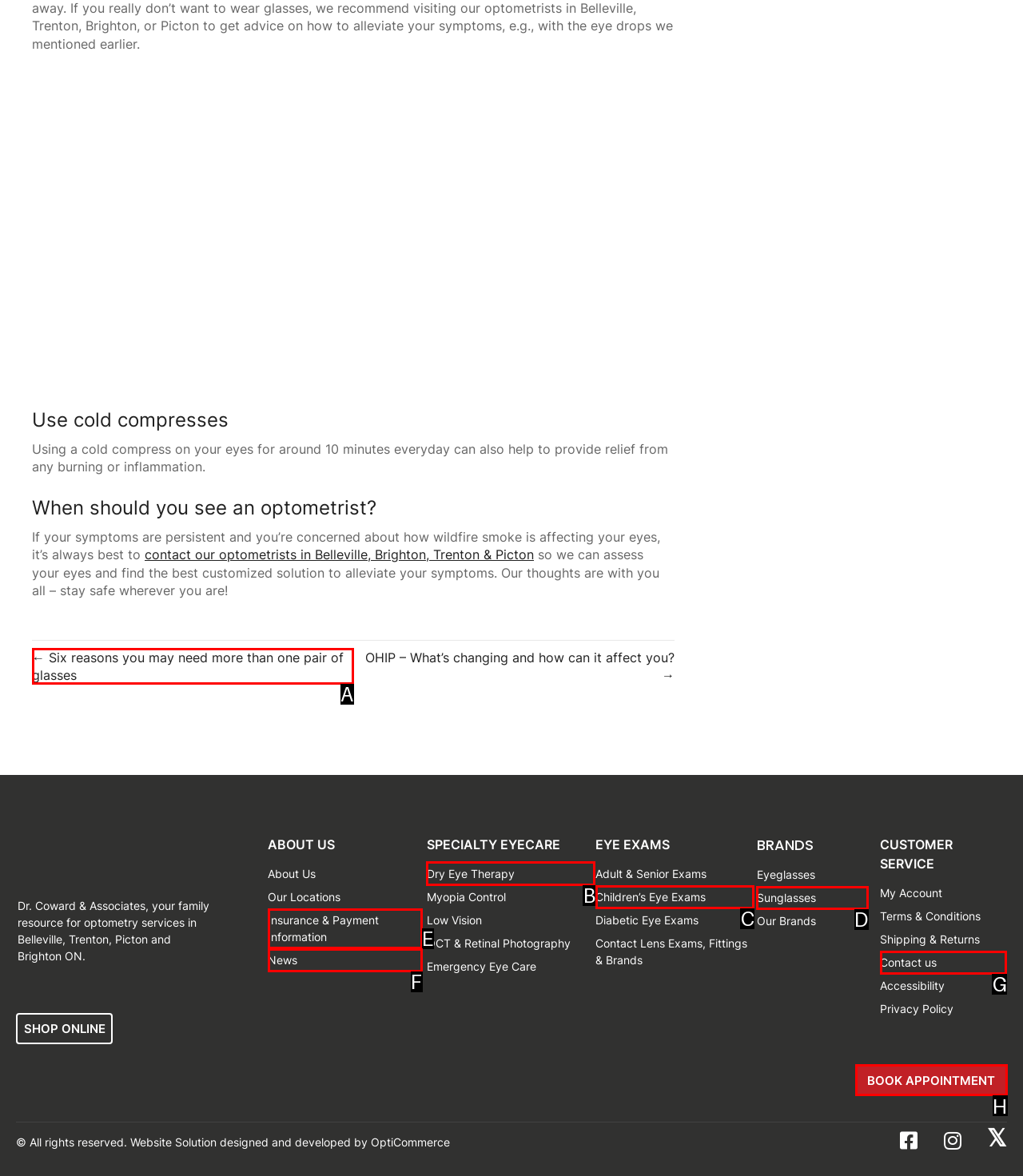Determine the correct UI element to click for this instruction: Go to the 'Specialty Eyecare' section. Respond with the letter of the chosen element.

B